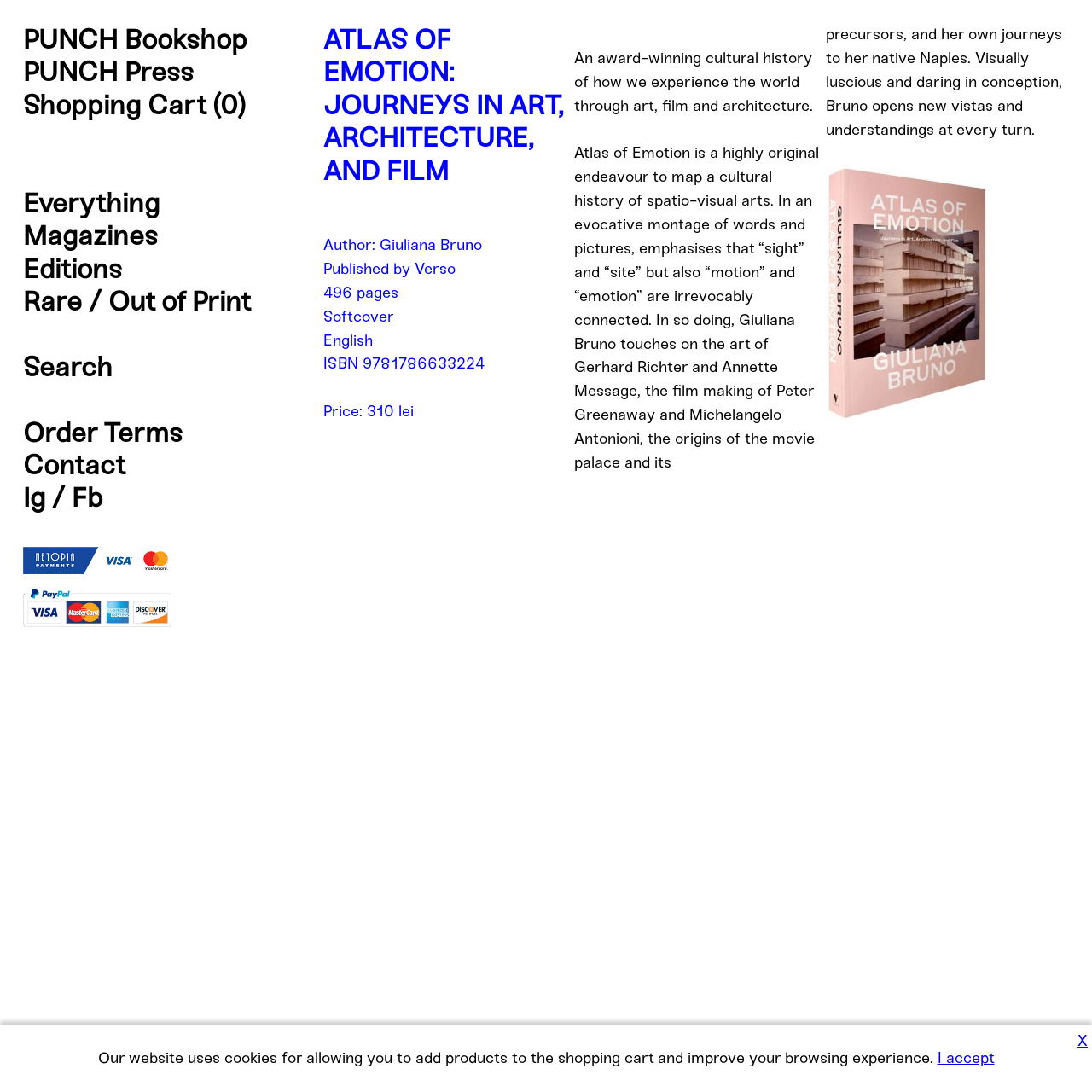Use a single word or phrase to answer the following:
What is the price of the book?

310 lei